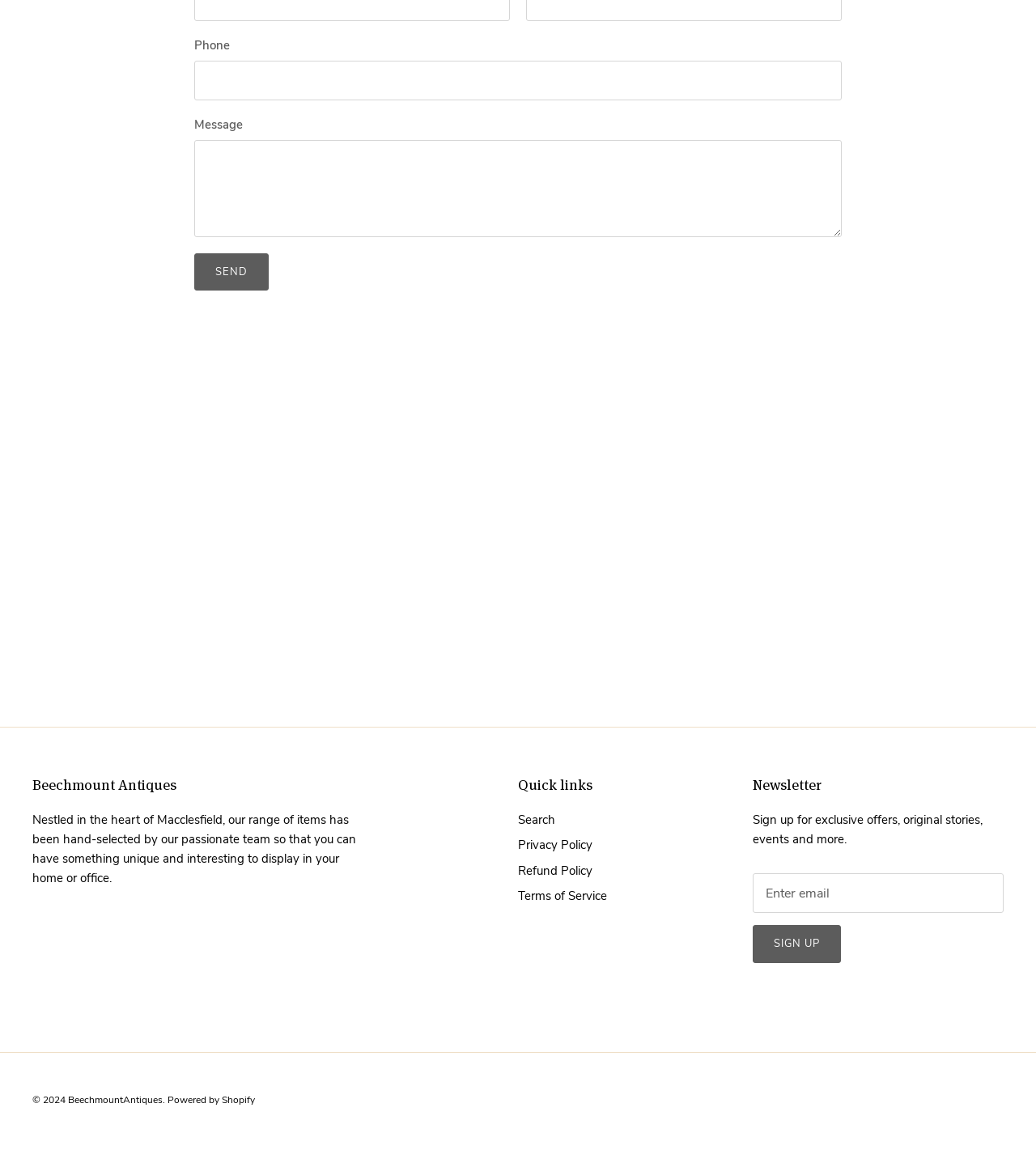Please reply to the following question using a single word or phrase: 
What is the purpose of the 'SIGN UP' button?

To sign up for the newsletter